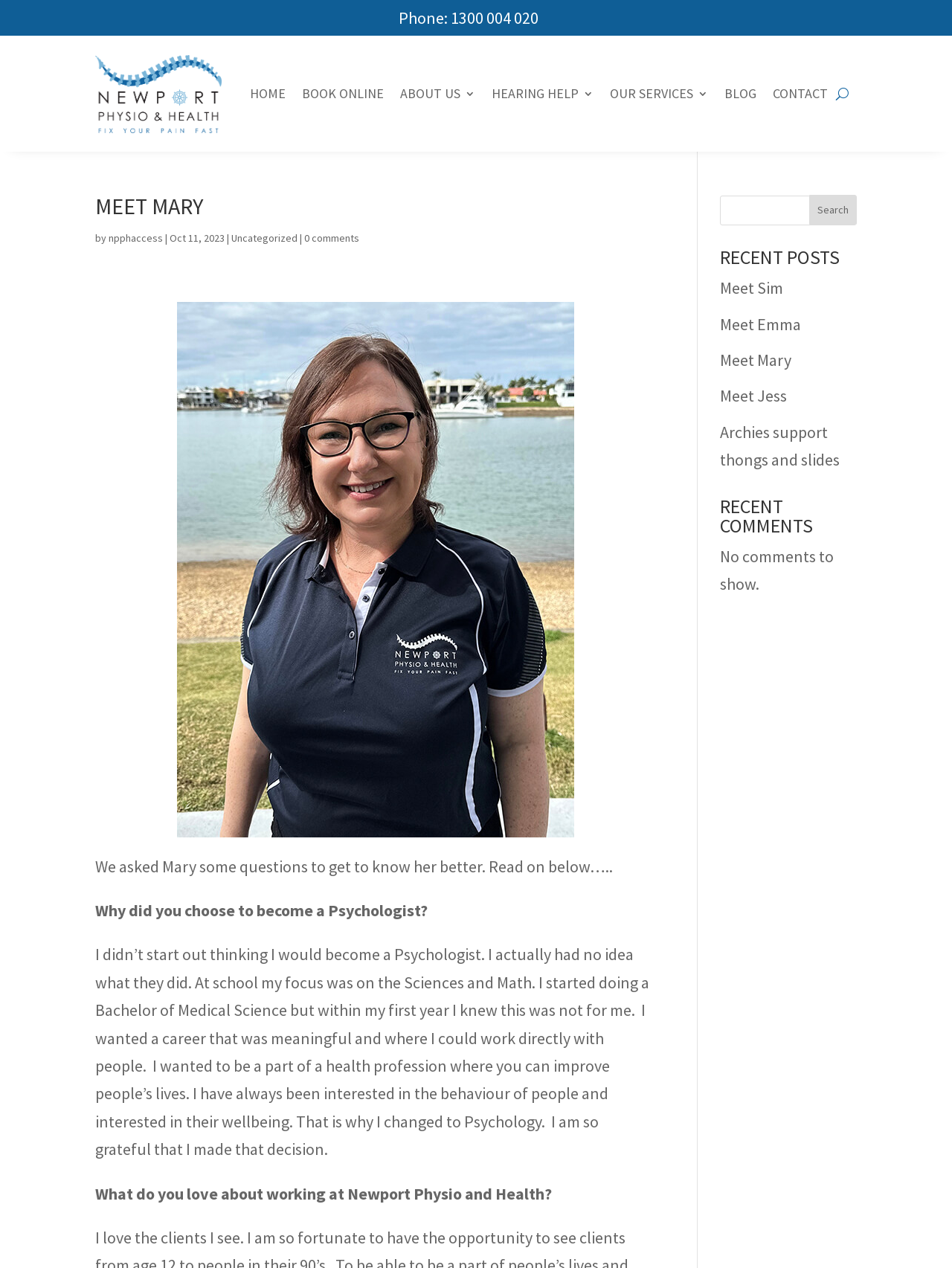Use a single word or phrase to answer the question:
How many recent posts are listed on the webpage?

5